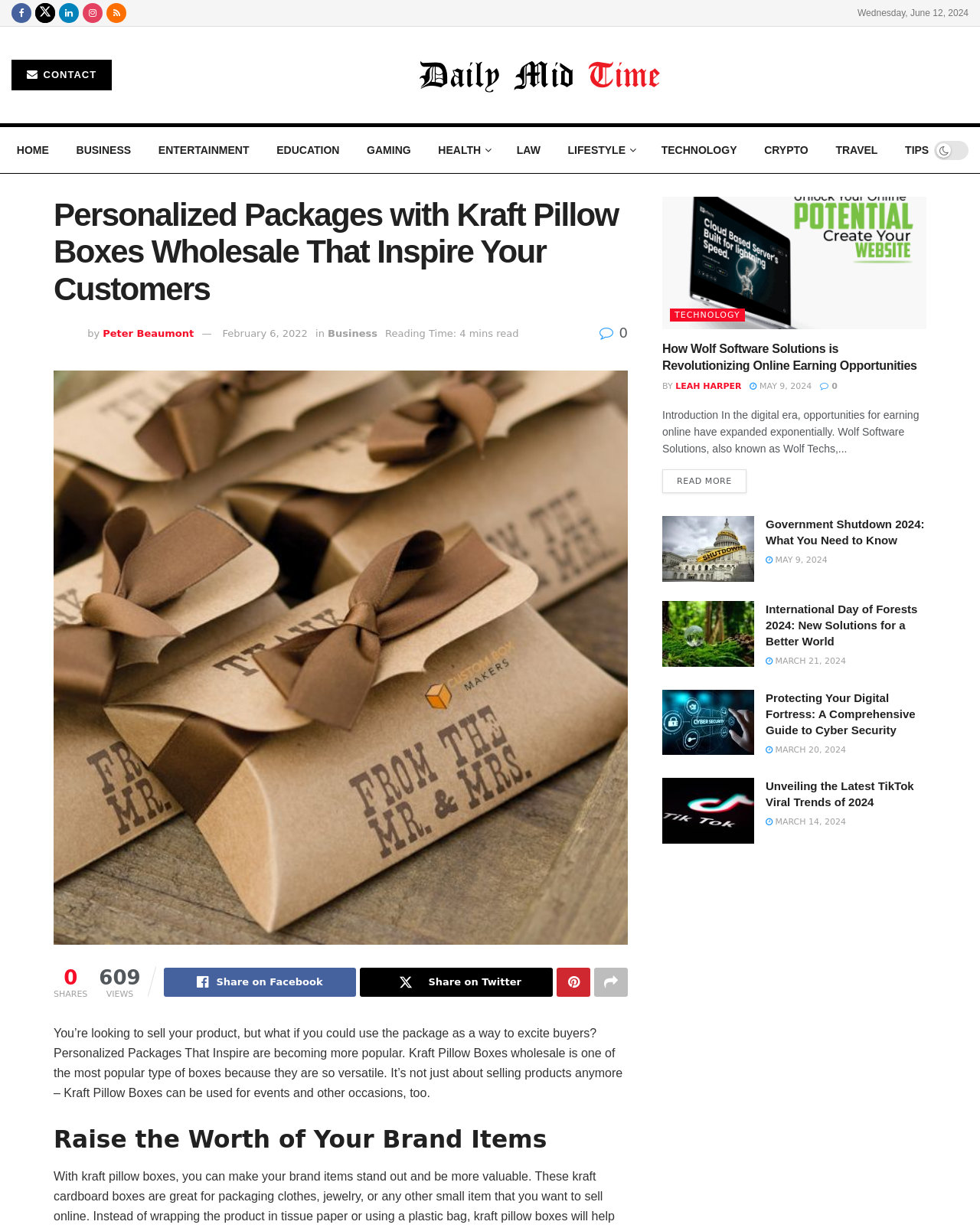Provide the bounding box coordinates of the HTML element described by the text: "parent_node: Share on Facebook".

[0.606, 0.788, 0.641, 0.812]